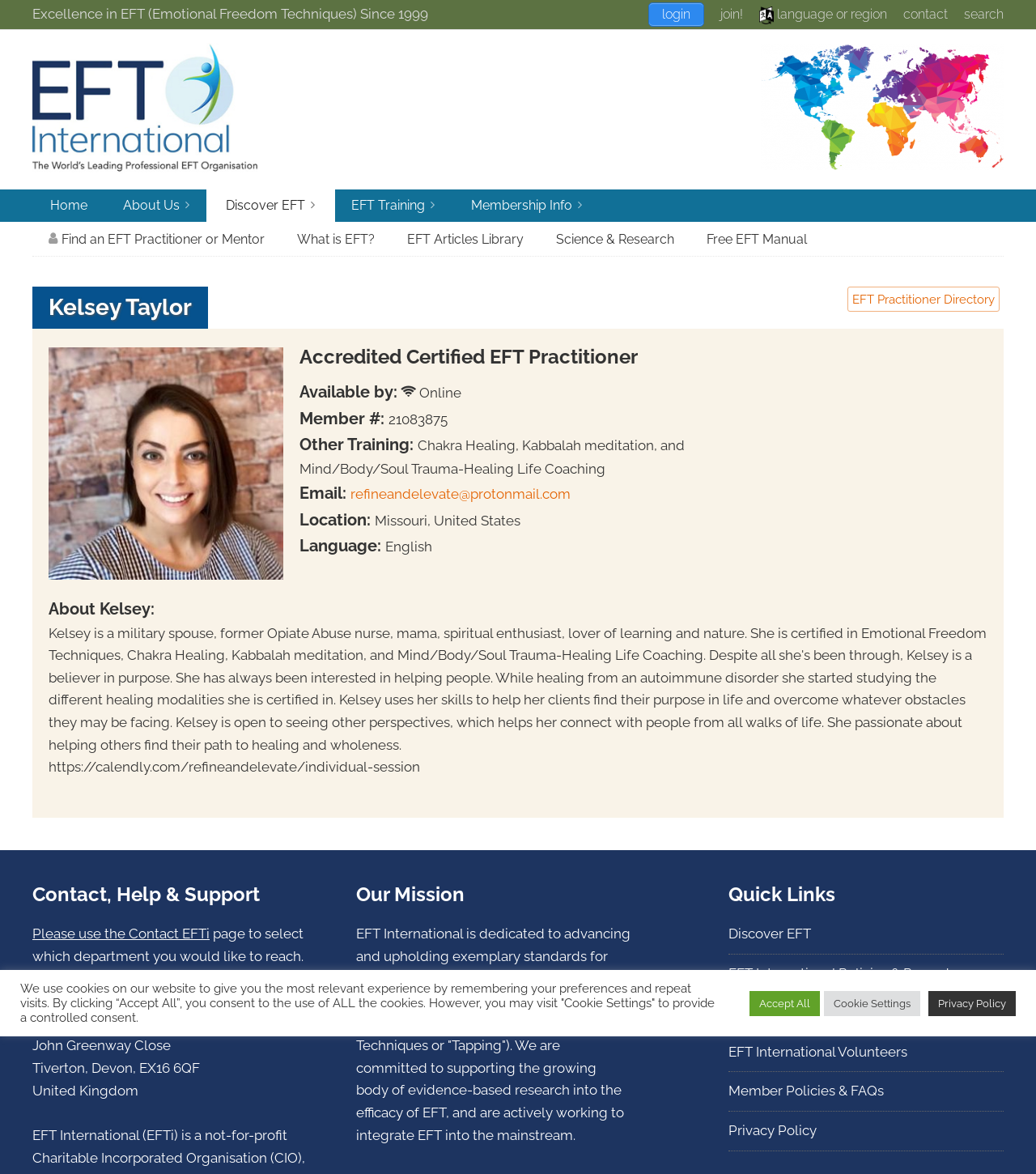Please locate the bounding box coordinates for the element that should be clicked to achieve the following instruction: "click on login". Ensure the coordinates are given as four float numbers between 0 and 1, i.e., [left, top, right, bottom].

[0.626, 0.002, 0.68, 0.023]